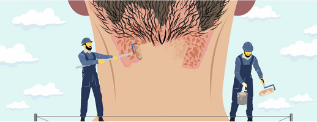What is the condition being addressed in the illustration?
Using the visual information, answer the question in a single word or phrase.

Scalp eczema